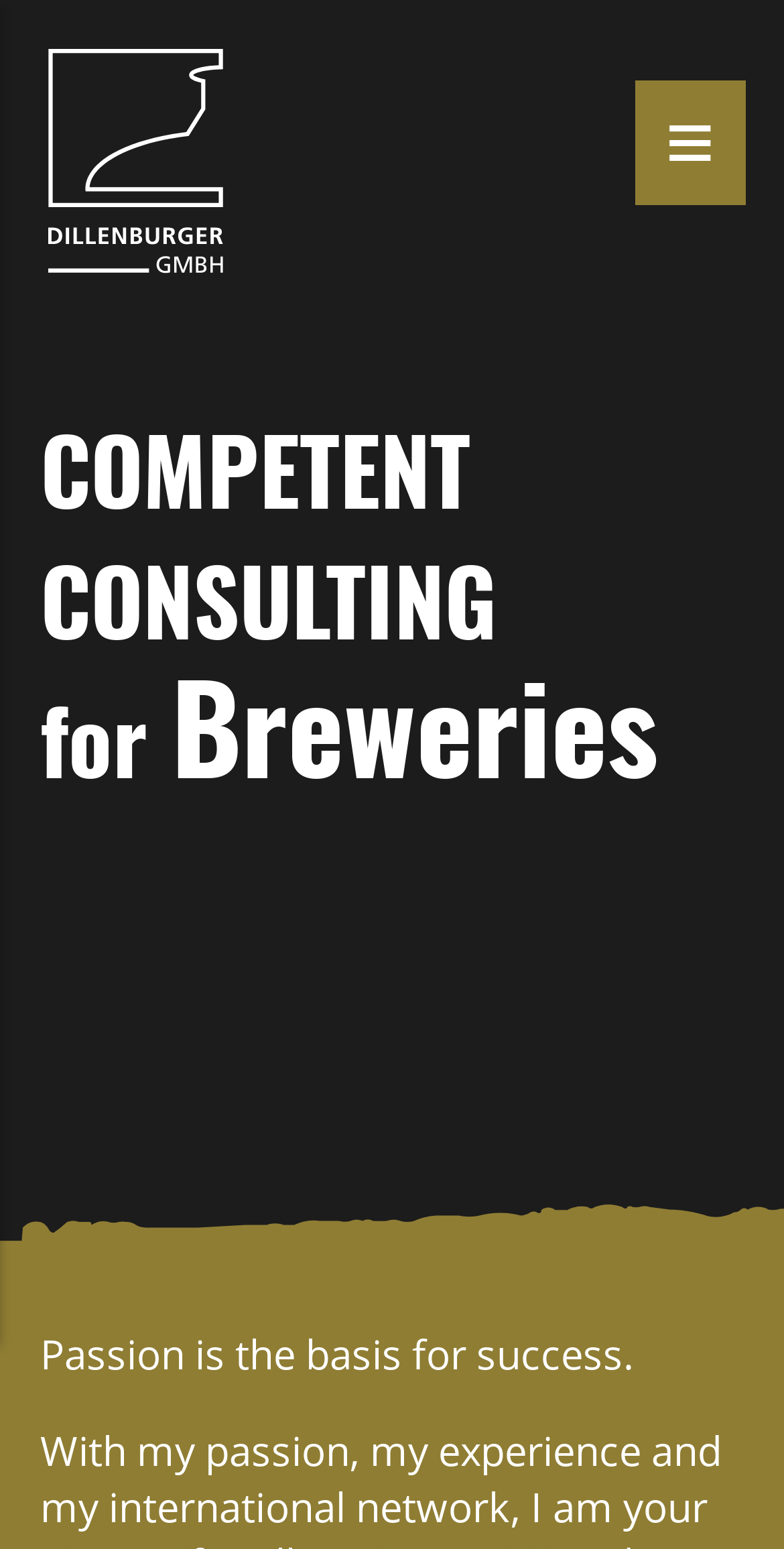Provide the bounding box for the UI element matching this description: "≡".

[0.81, 0.052, 0.95, 0.132]